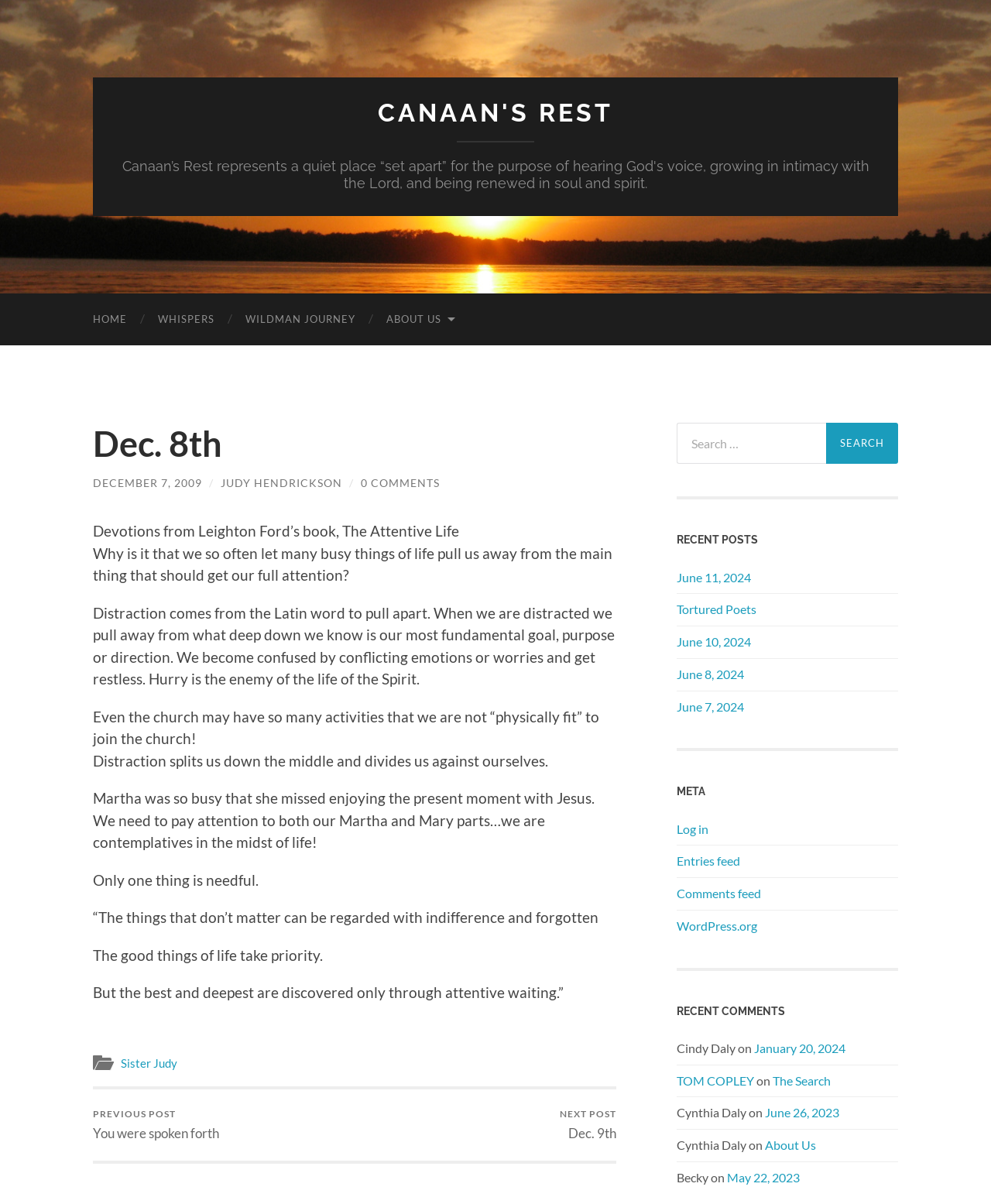Respond to the following question using a concise word or phrase: 
How many recent posts are listed on the webpage?

5